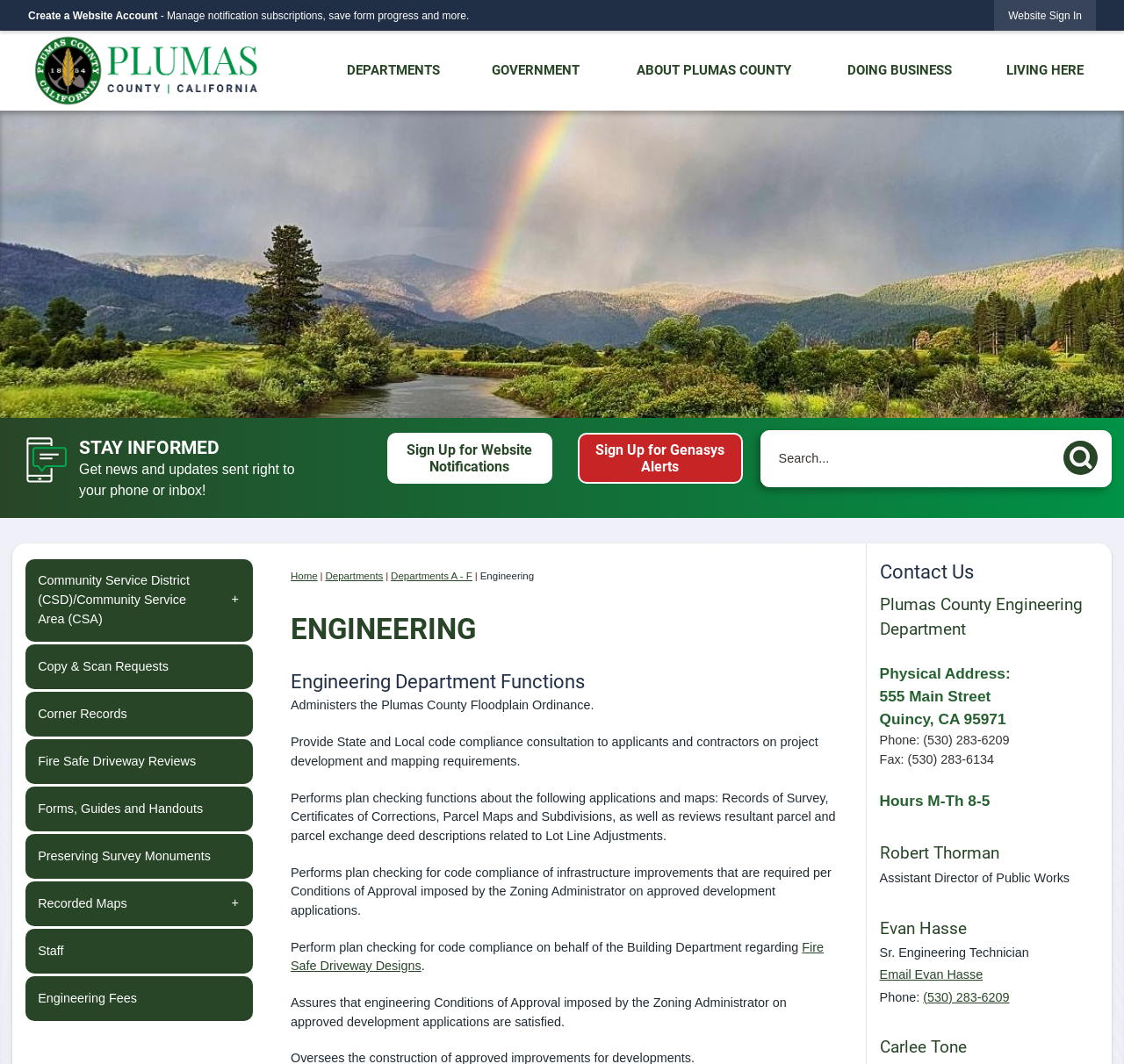Pinpoint the bounding box coordinates for the area that should be clicked to perform the following instruction: "Create a Website Account".

[0.025, 0.009, 0.14, 0.021]